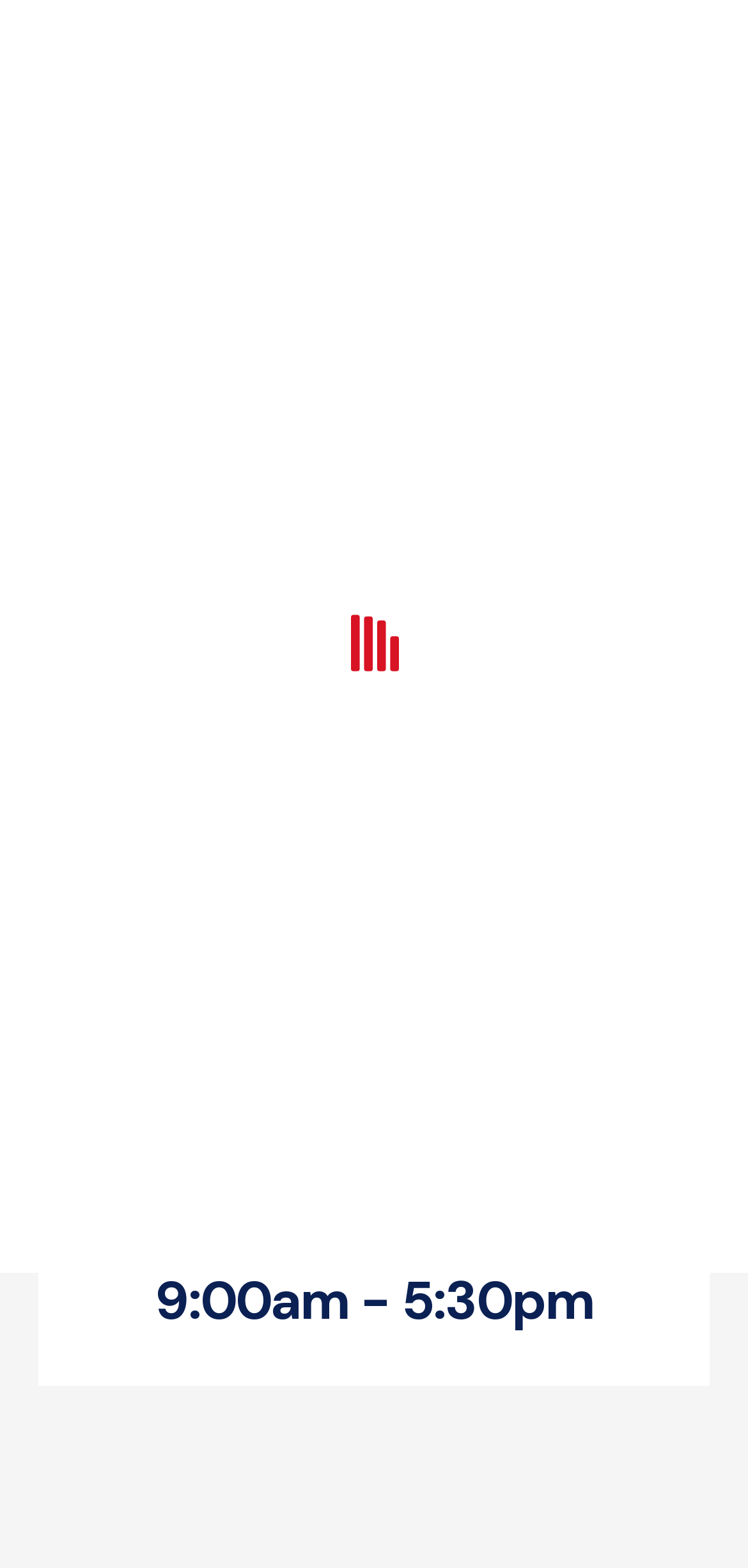Provide the bounding box coordinates for the specified HTML element described in this description: "alt="VAP-logo"". The coordinates should be four float numbers ranging from 0 to 1, in the format [left, top, right, bottom].

[0.051, 0.018, 0.487, 0.097]